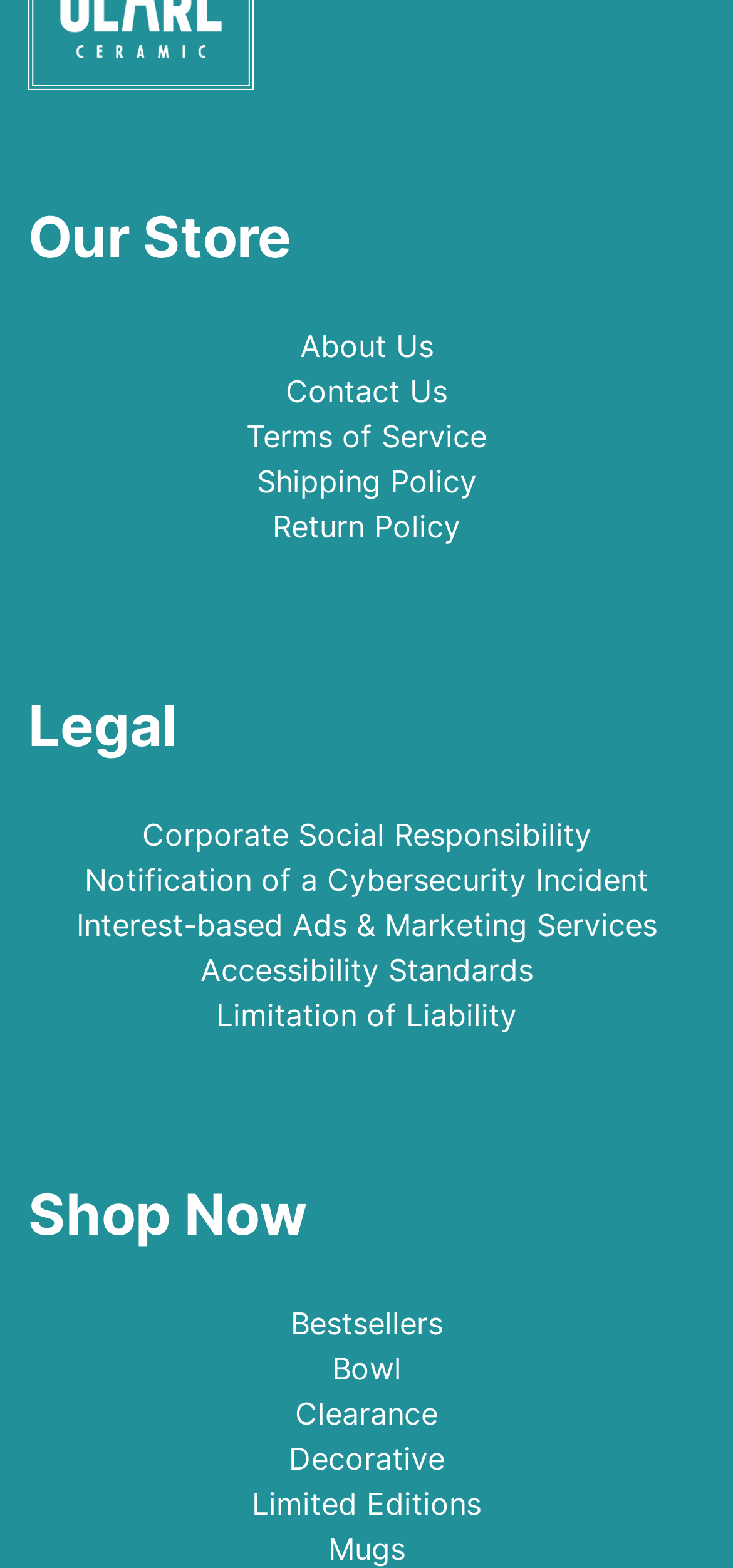What is the last link in the 'Shop Now' section?
Answer with a single word or short phrase according to what you see in the image.

Limited Editions